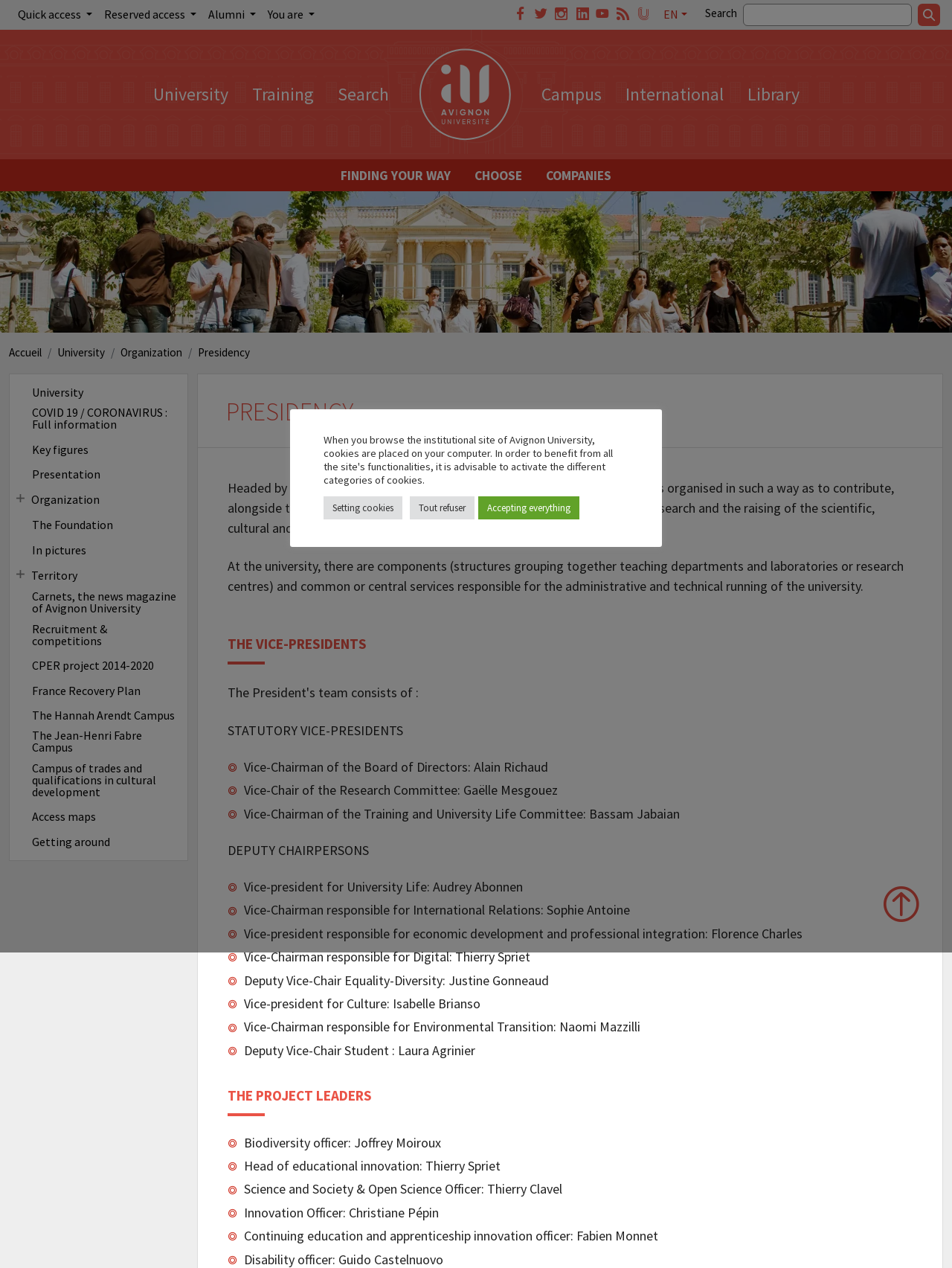Locate the bounding box coordinates of the element's region that should be clicked to carry out the following instruction: "Go to the 'Campus' page". The coordinates need to be four float numbers between 0 and 1, i.e., [left, top, right, bottom].

[0.568, 0.065, 0.632, 0.083]